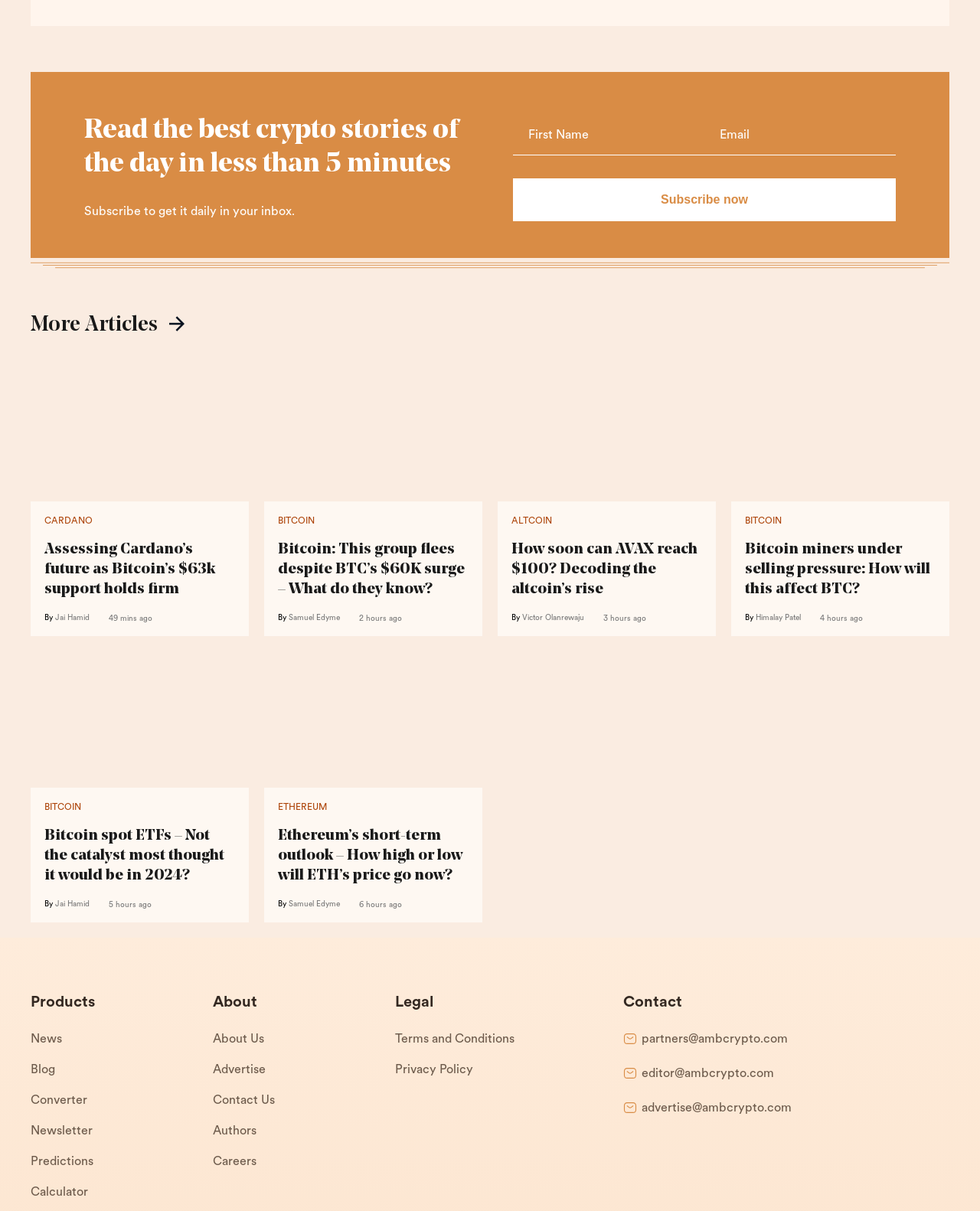What is the time period of the latest article?
Provide a fully detailed and comprehensive answer to the question.

I looked at the time information of the latest article, and it was posted 5 hours ago.